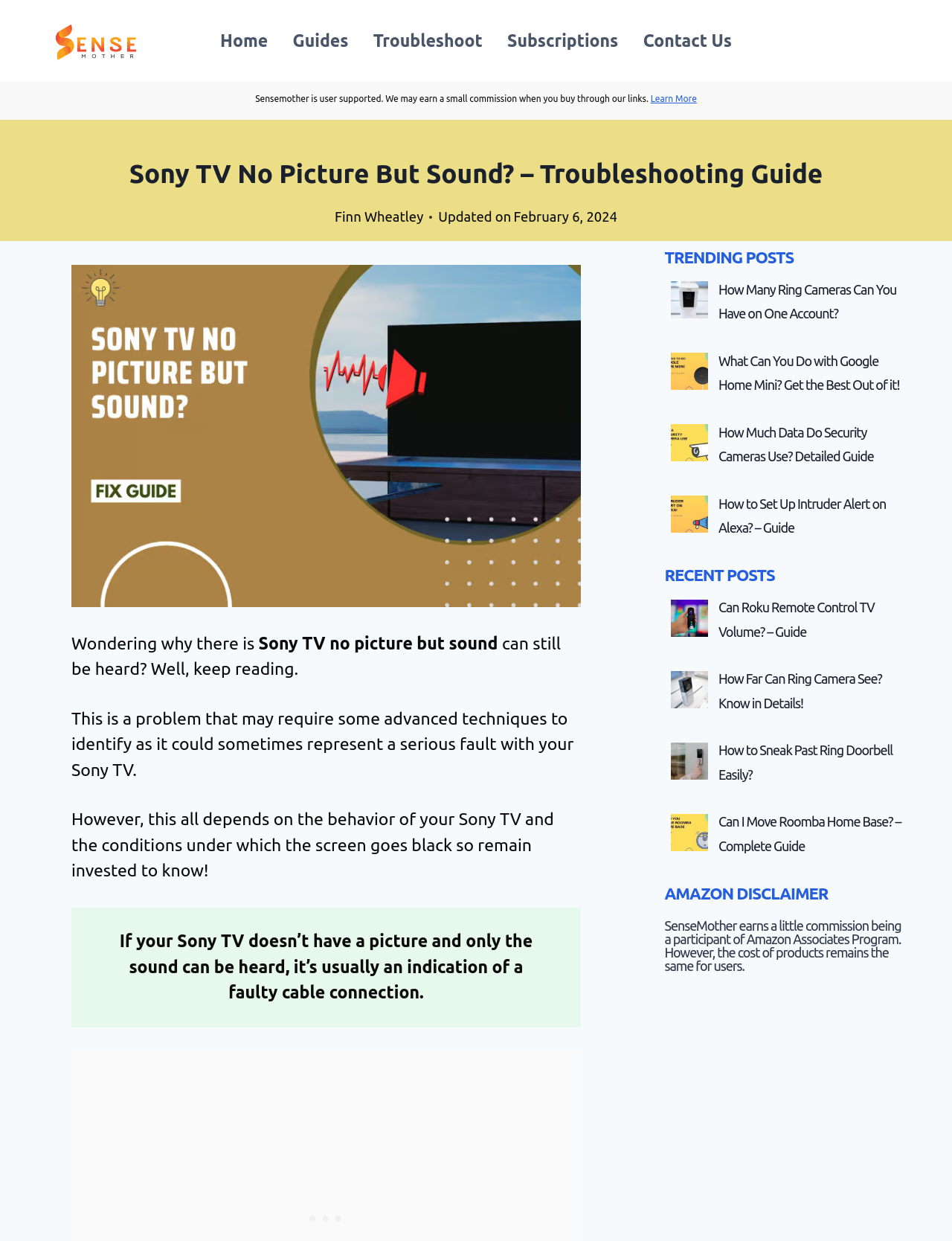Given the description "Learn More", determine the bounding box of the corresponding UI element.

[0.683, 0.076, 0.732, 0.083]